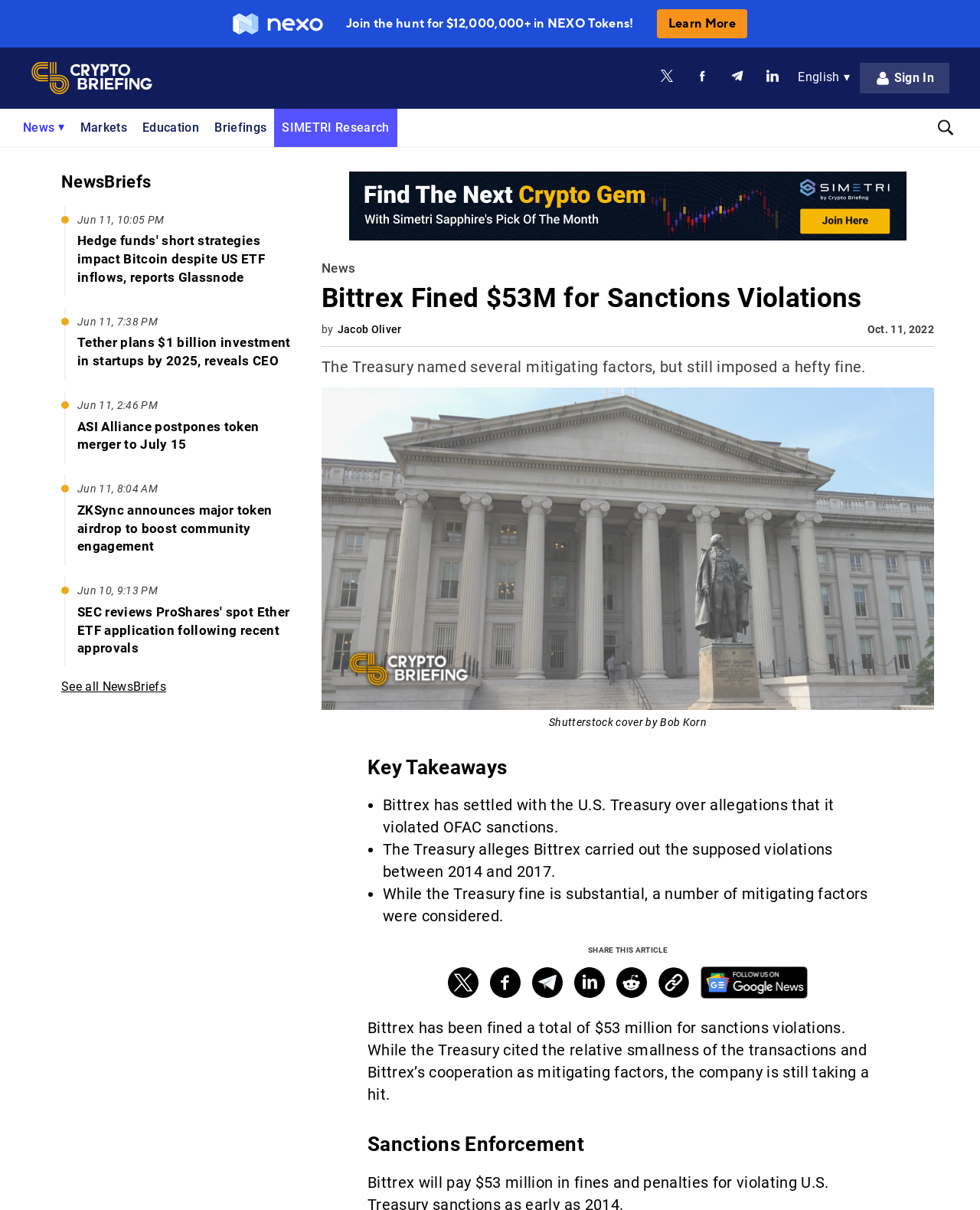Can you identify and provide the main heading of the webpage?

Bittrex Fined $53M for Sanctions Violations